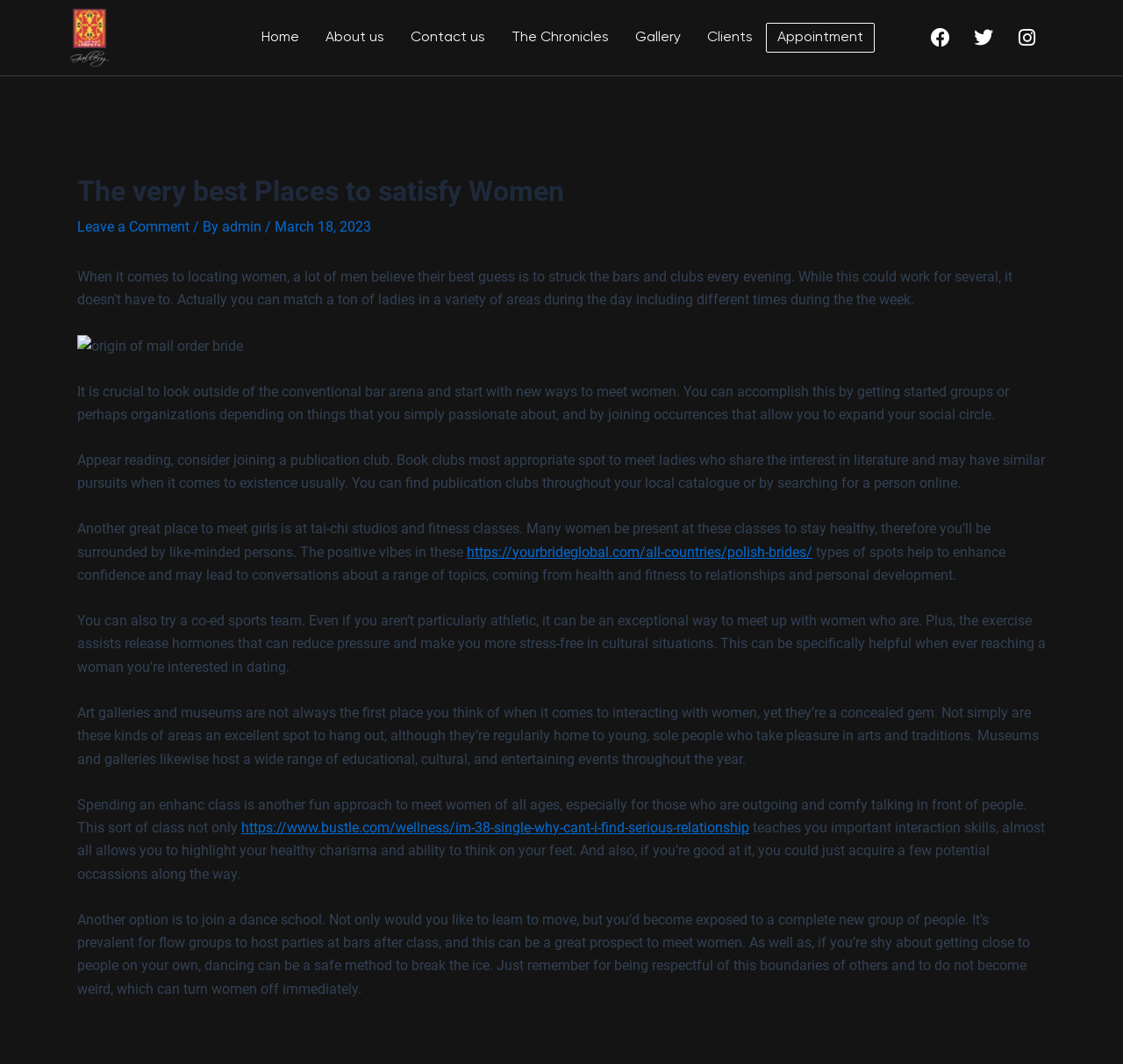Respond with a single word or phrase to the following question:
What is the topic of the article?

Meeting women